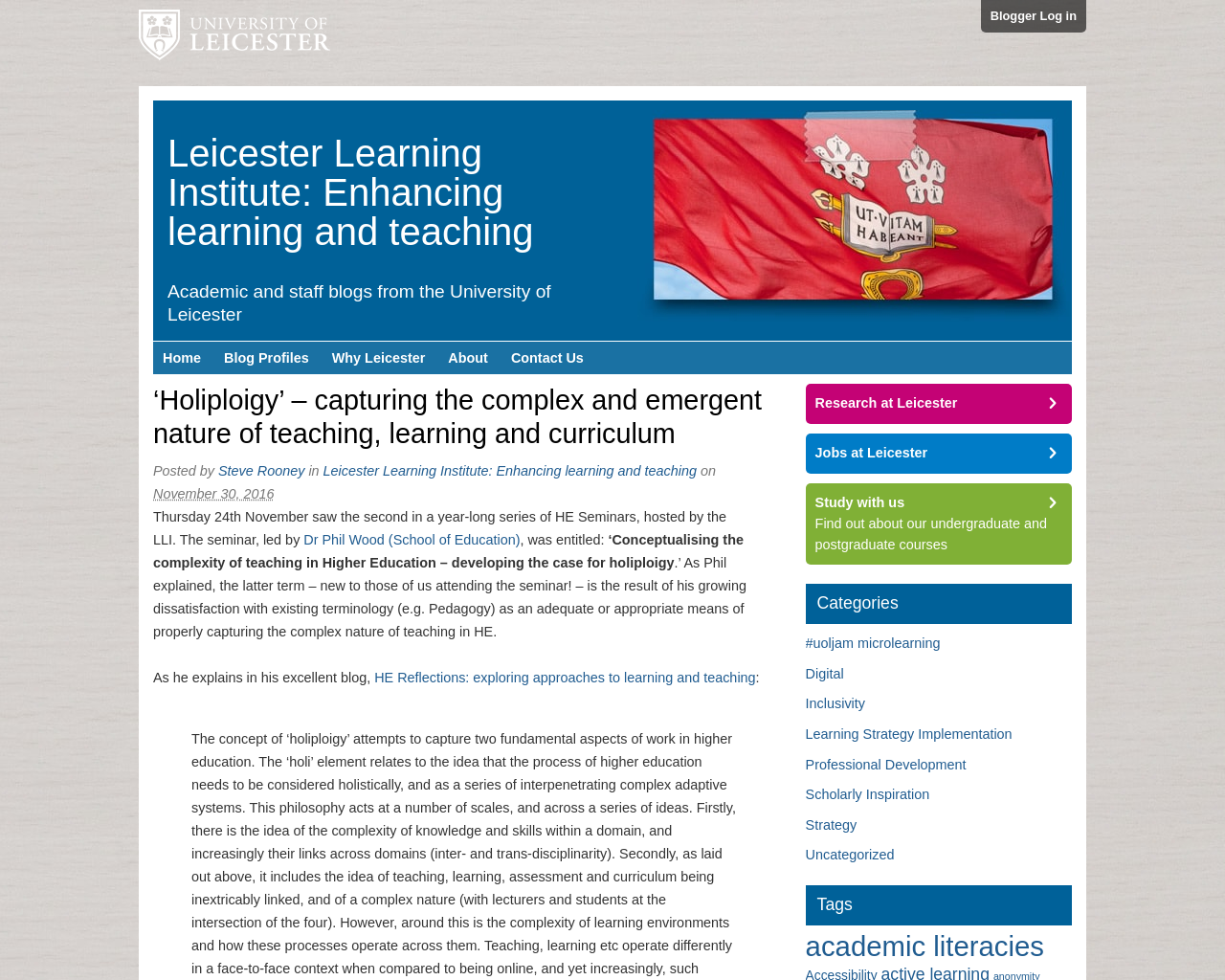Explain the webpage in detail.

This webpage is about the concept of "Holiploigy" in teaching, learning, and curriculum, with a focus on the University of Leicester. At the top left, there is a link to the University of Leicester, accompanied by an image of the university's logo. On the top right, there is a link to "Blogger Log in".

Below the top section, there is a navigation menu with links to "Home", "Blog Profiles", "Why Leicester", "About", and "Contact Us". 

The main content of the webpage is a blog post titled "‘Holiploigy’ – capturing the complex and emergent nature of teaching, learning and curriculum". The post is written by Steve Rooney from the Leicester Learning Institute. The post discusses a seminar led by Dr. Phil Wood, which explored the concept of "Holiploigy" in teaching in Higher Education.

The post is divided into several paragraphs, with links to Dr. Phil Wood's blog, "HE Reflections: exploring approaches to learning and teaching", and the Leicester Learning Institute. 

On the right side of the webpage, there are several sections, including "Categories" with links to various topics such as "Digital", "Inclusivity", and "Strategy", and "Tags" with links to specific keywords like "academic literacies". There are also links to "Research at Leicester", "Jobs at Leicester", and "Study with us", along with a brief description of the university's undergraduate and postgraduate courses.